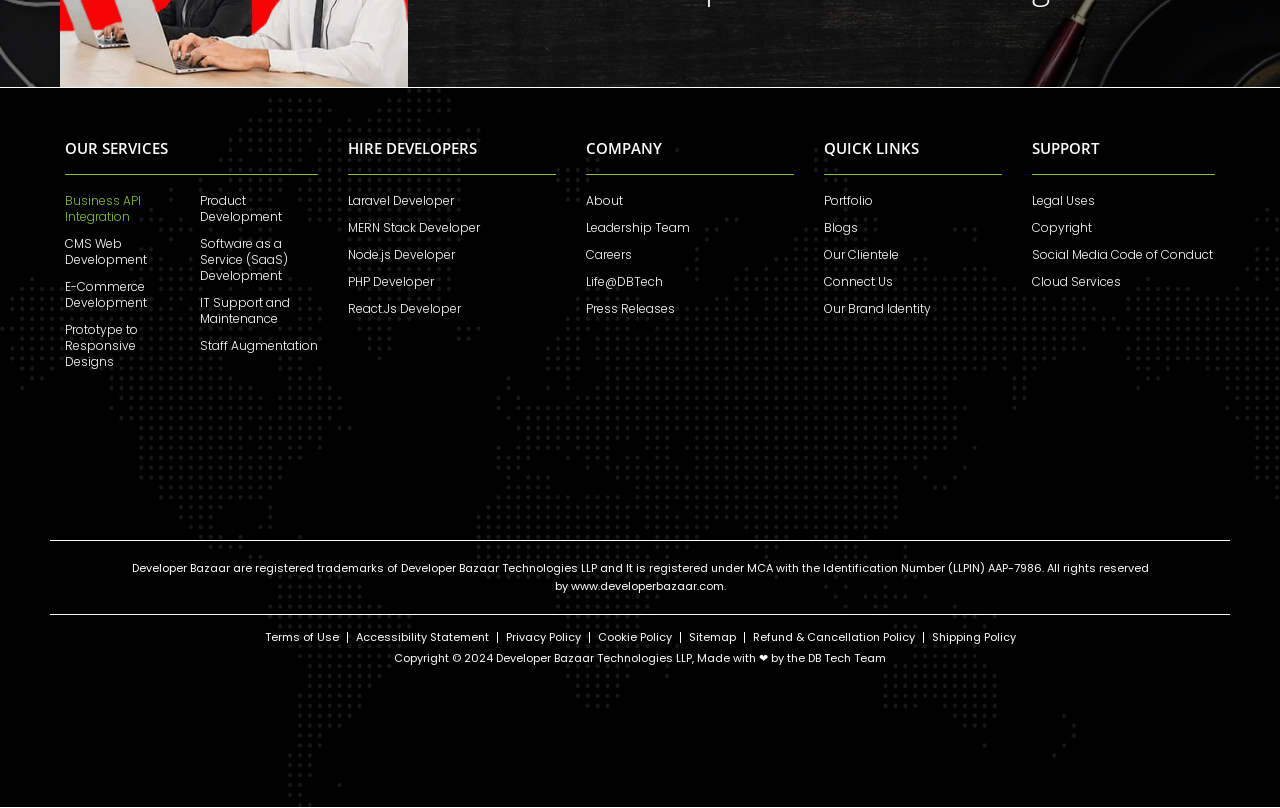Does the company have a blog?
Based on the image content, provide your answer in one word or a short phrase.

Yes